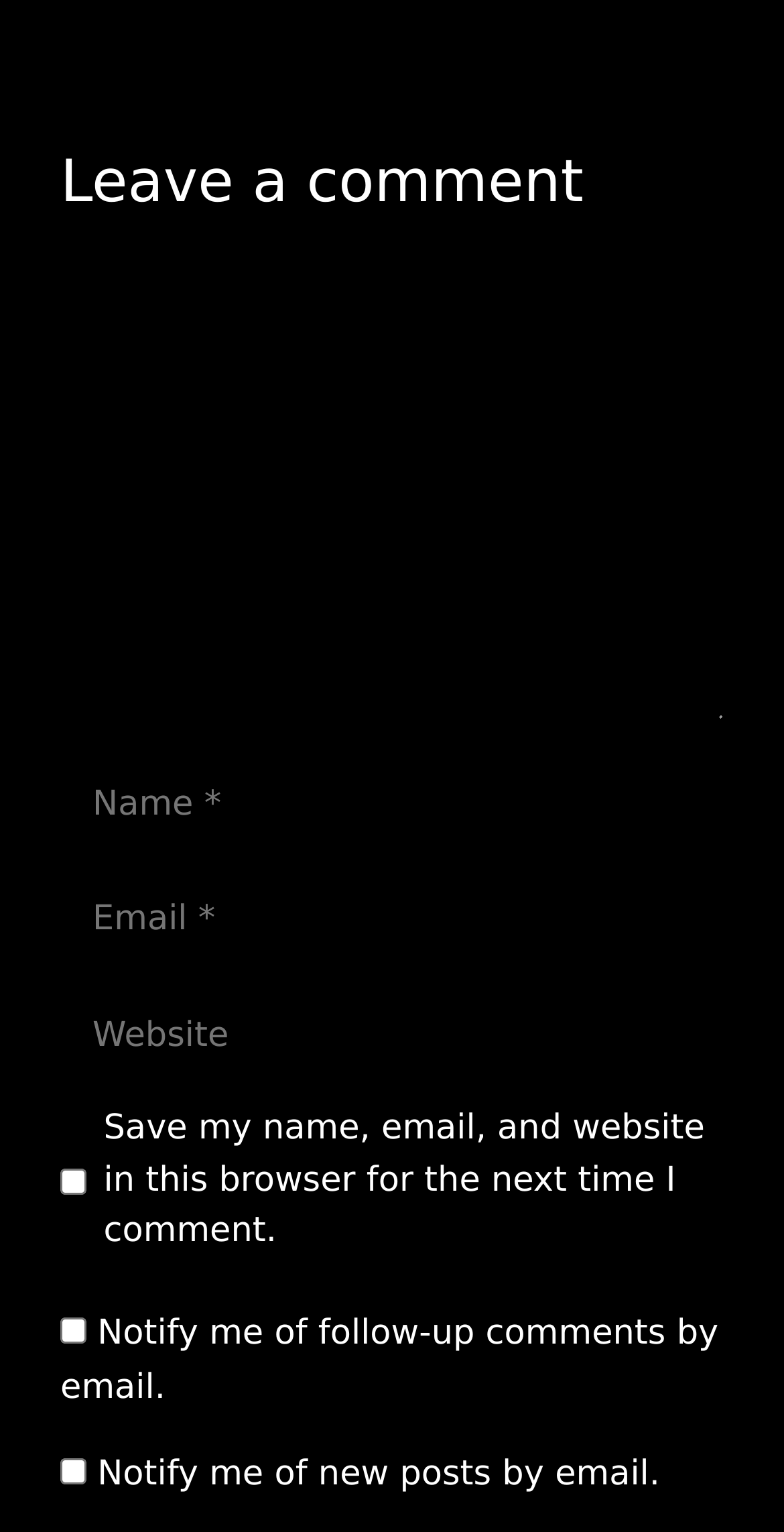Using the element description: "parent_node: Comment name="url" placeholder="Website"", determine the bounding box coordinates for the specified UI element. The coordinates should be four float numbers between 0 and 1, [left, top, right, bottom].

[0.077, 0.645, 0.923, 0.708]